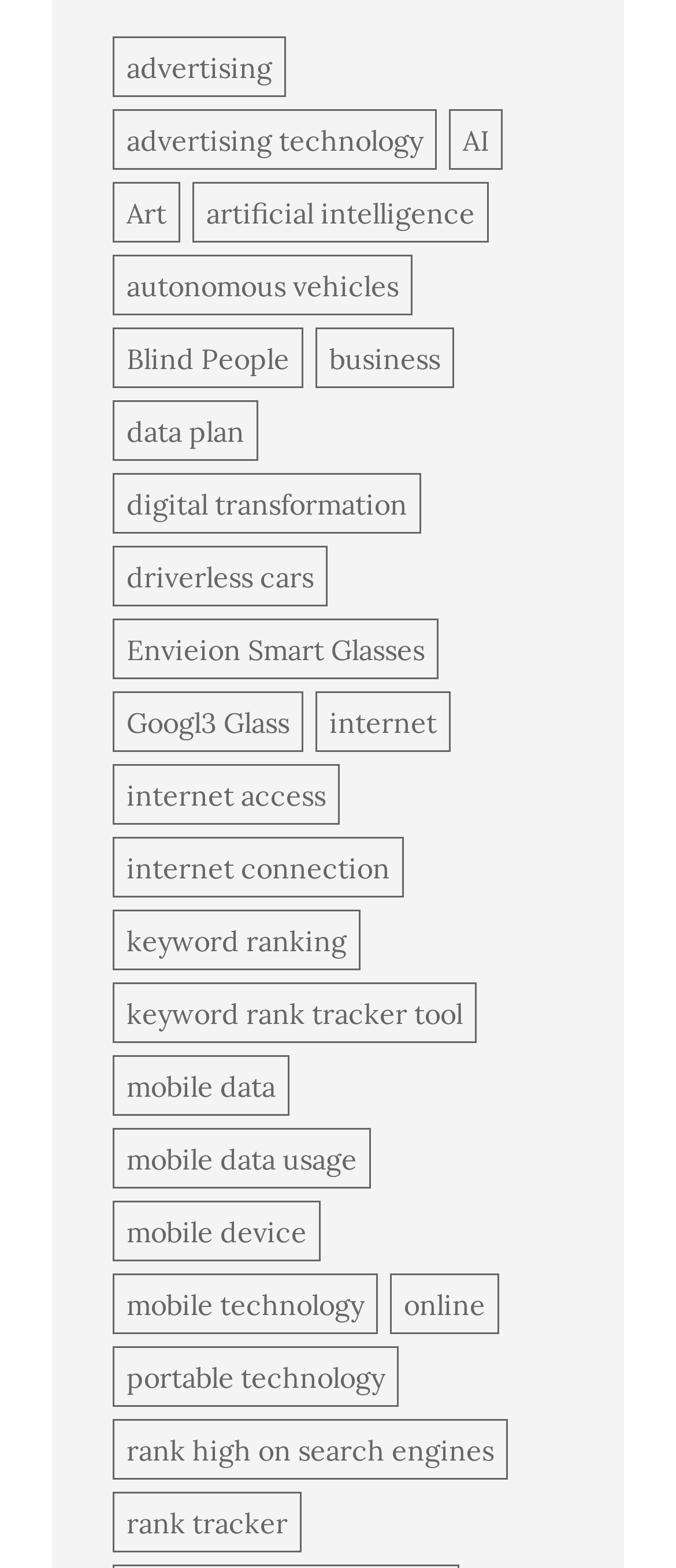Answer the following in one word or a short phrase: 
What is the first link on the webpage?

advertising